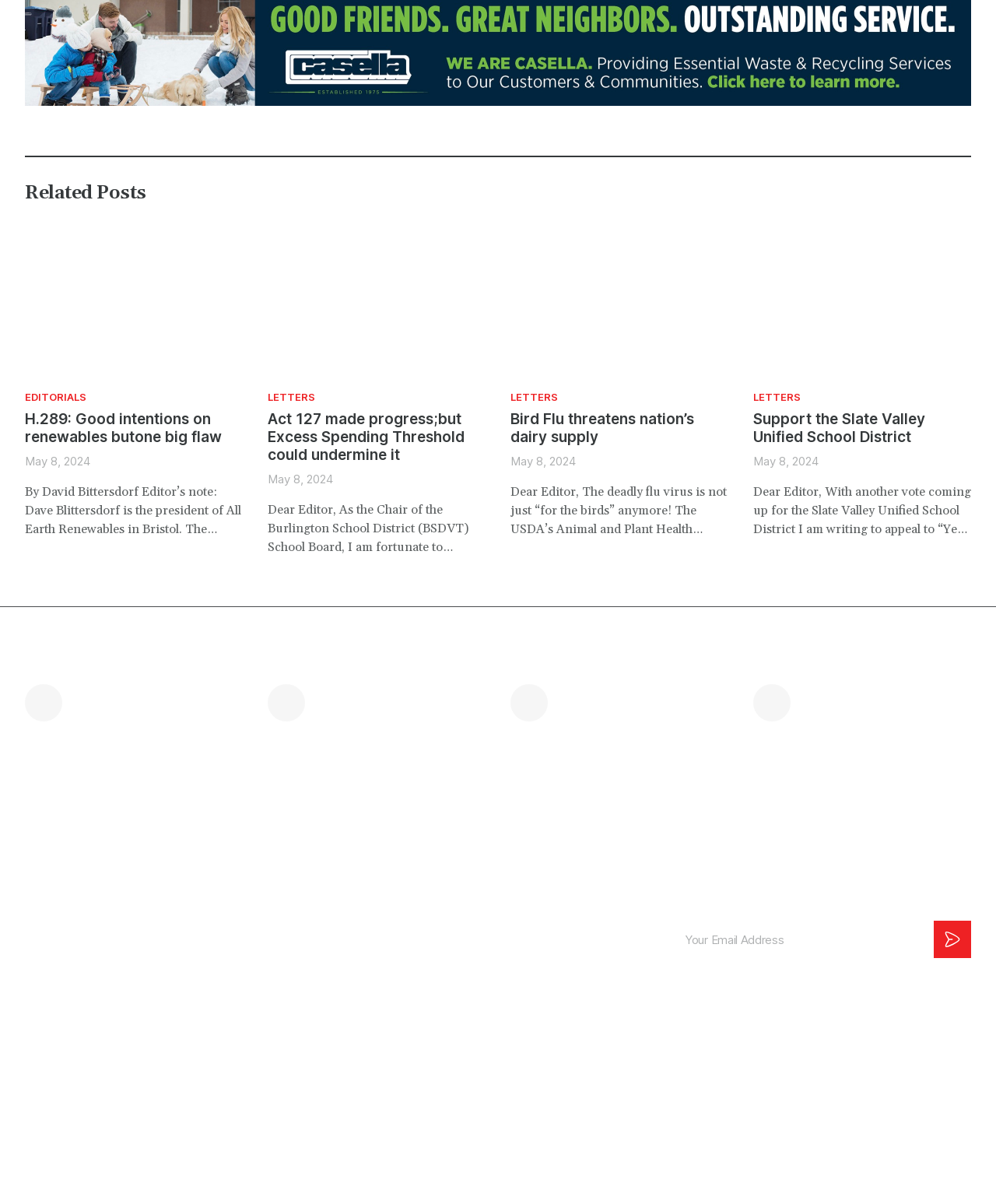Please analyze the image and give a detailed answer to the question:
What is the purpose of the 'Subscription Form'?

I found the answer by looking at the 'Subscription Form' section, which has a textbox for email address and a button to submit, indicating that it is used to sign up for the newsletter.